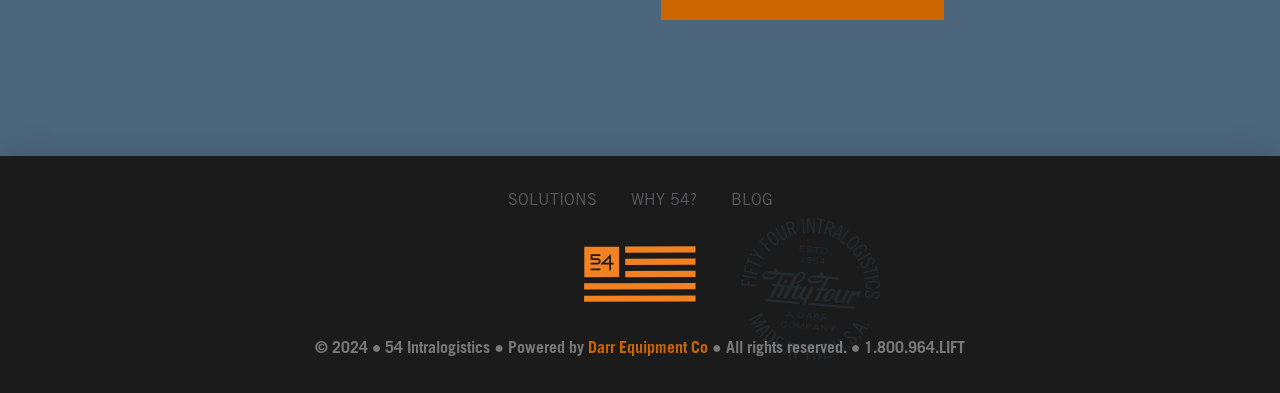What is the logo above the navigation links?
Based on the screenshot, respond with a single word or phrase.

54 Logo